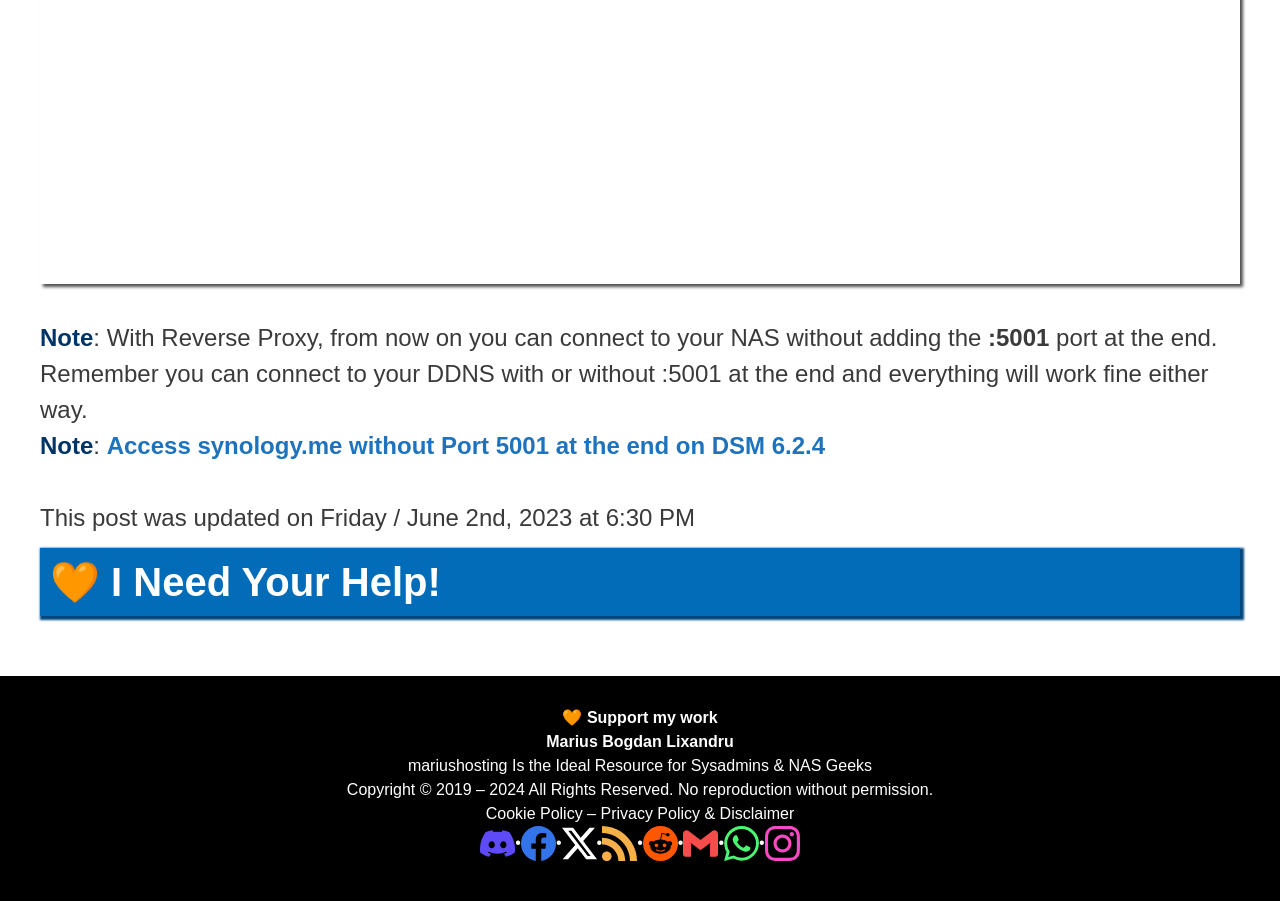Please determine the bounding box coordinates for the element with the description: "🧡 I Need Your Help!".

[0.031, 0.608, 0.969, 0.684]